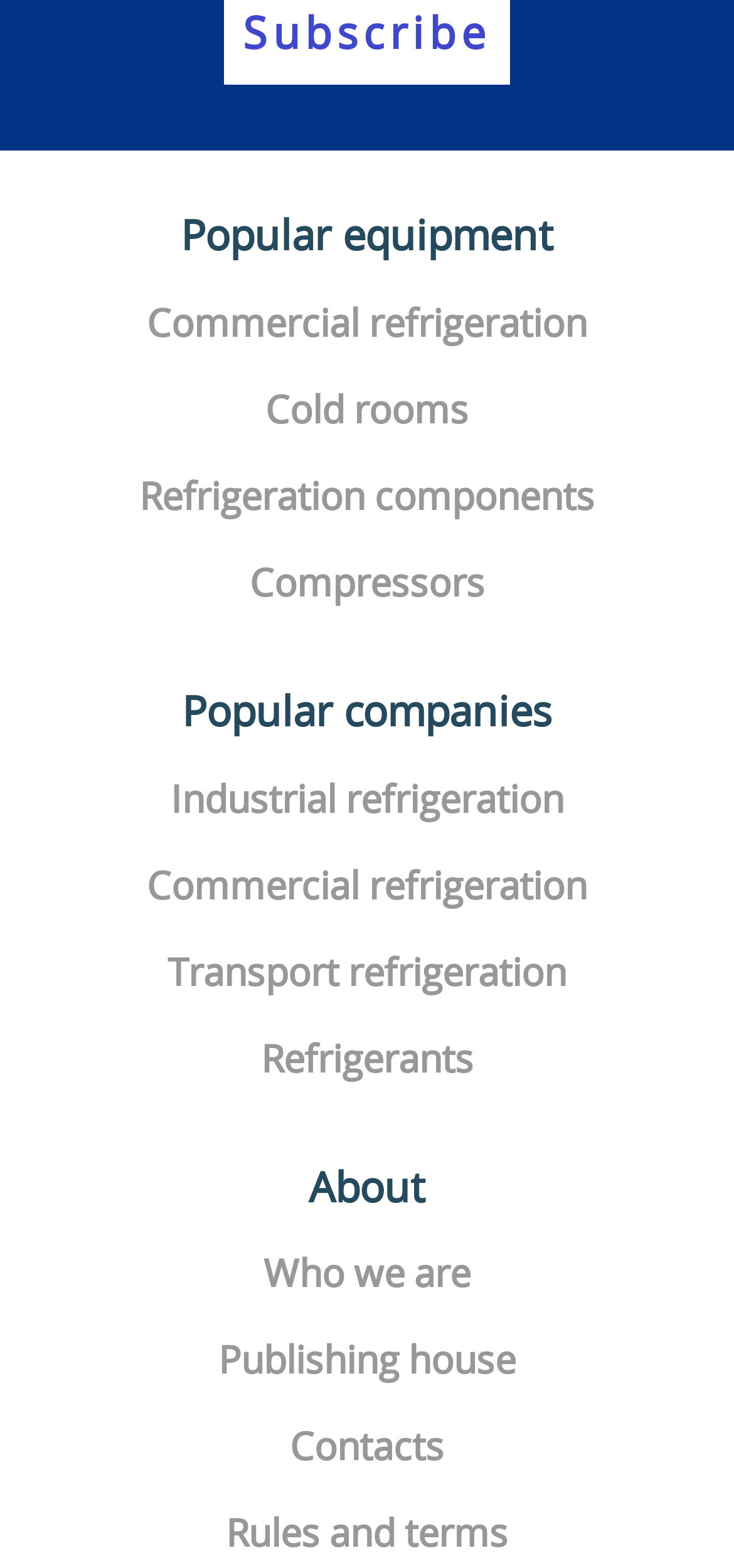Please identify the bounding box coordinates of the area that needs to be clicked to fulfill the following instruction: "Learn about compressors."

[0.34, 0.355, 0.66, 0.388]